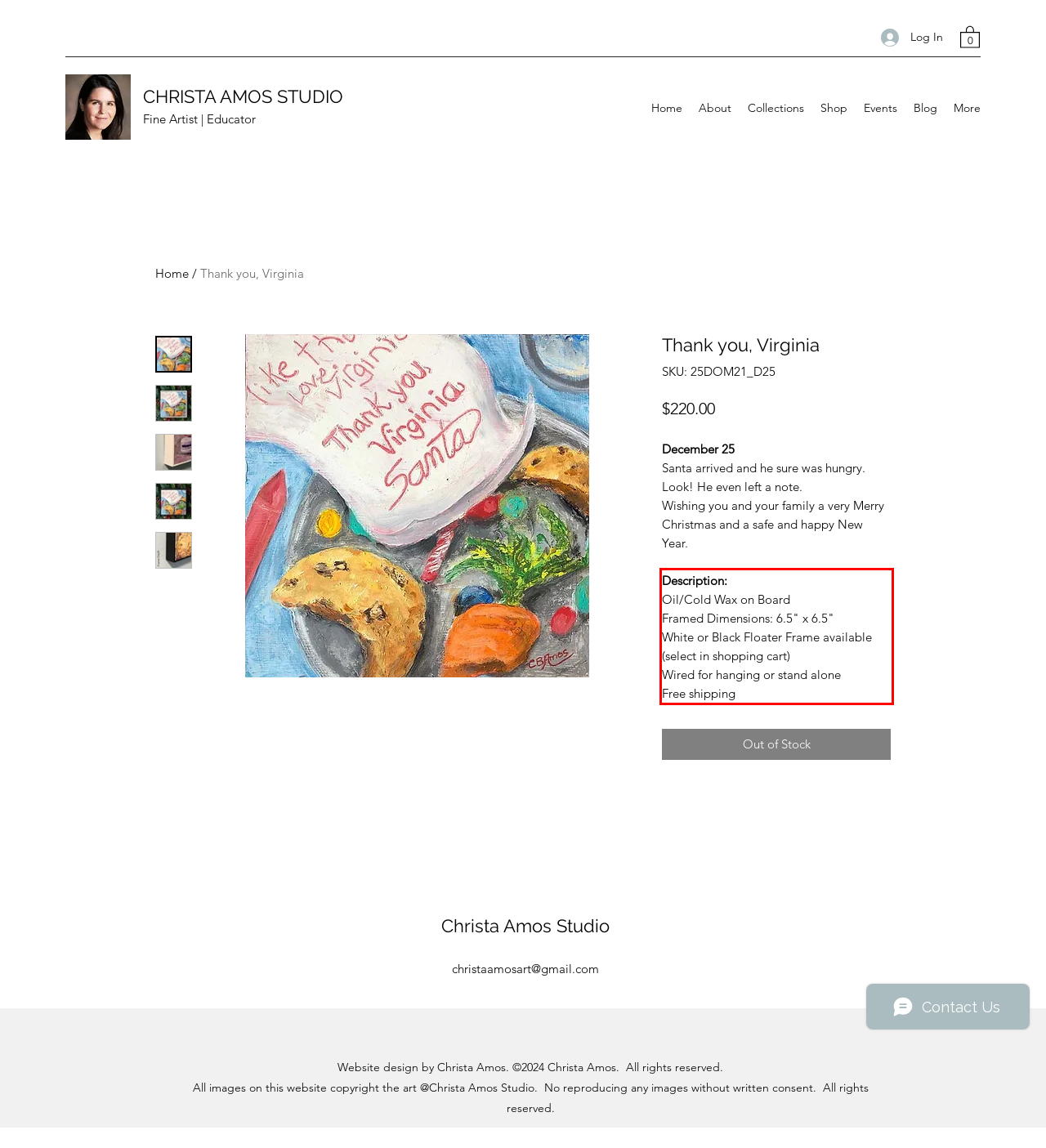Inspect the webpage screenshot that has a red bounding box and use OCR technology to read and display the text inside the red bounding box.

Description: Oil/Cold Wax on Board Framed Dimensions: 6.5" x 6.5" White or Black Floater Frame available (select in shopping cart) Wired for hanging or stand alone Free shipping